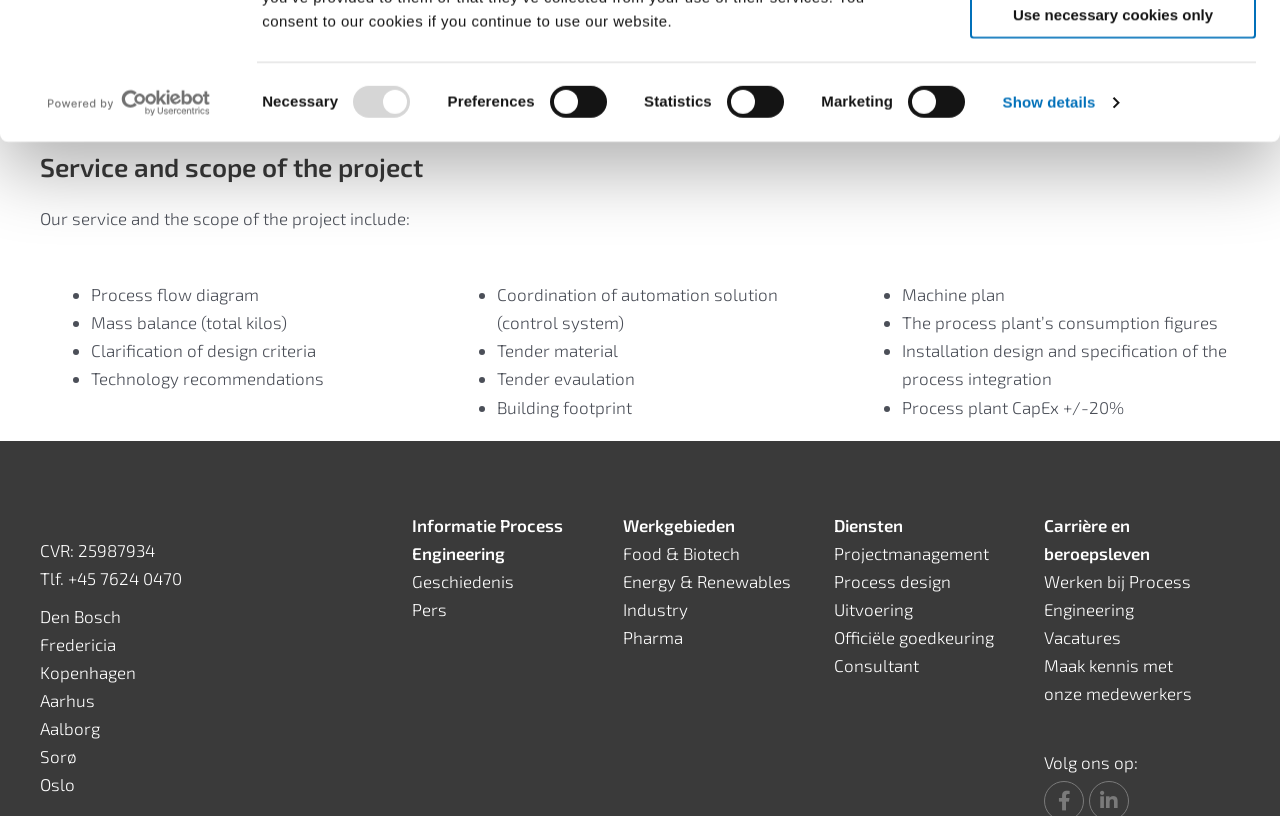Please respond to the question with a concise word or phrase:
What is the client's CapEx uncertainty?

+/-20%